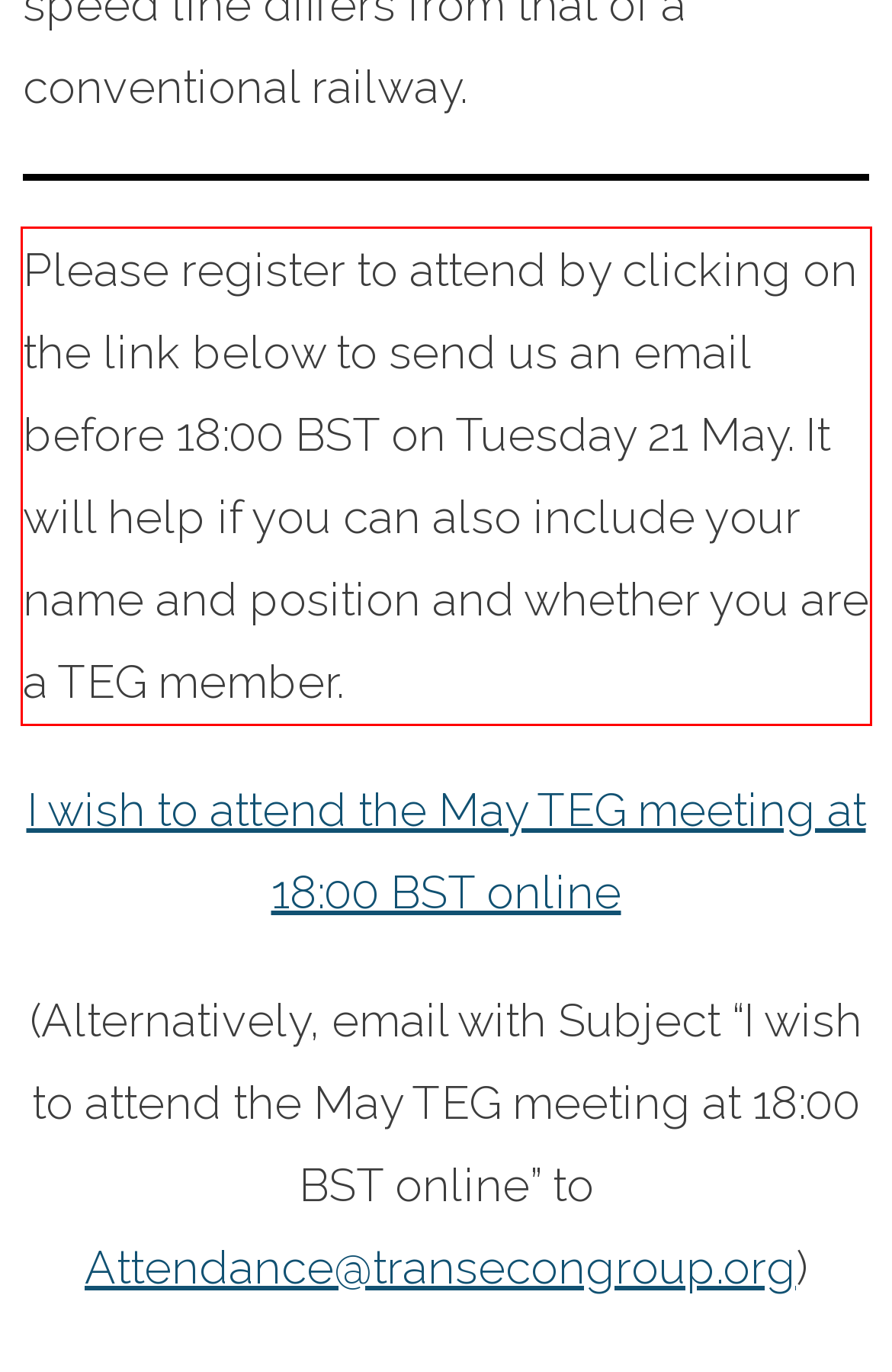View the screenshot of the webpage and identify the UI element surrounded by a red bounding box. Extract the text contained within this red bounding box.

Please register to attend by clicking on the link below to send us an email before 18:00 BST on Tuesday 21 May. It will help if you can also include your name and position and whether you are a TEG member.